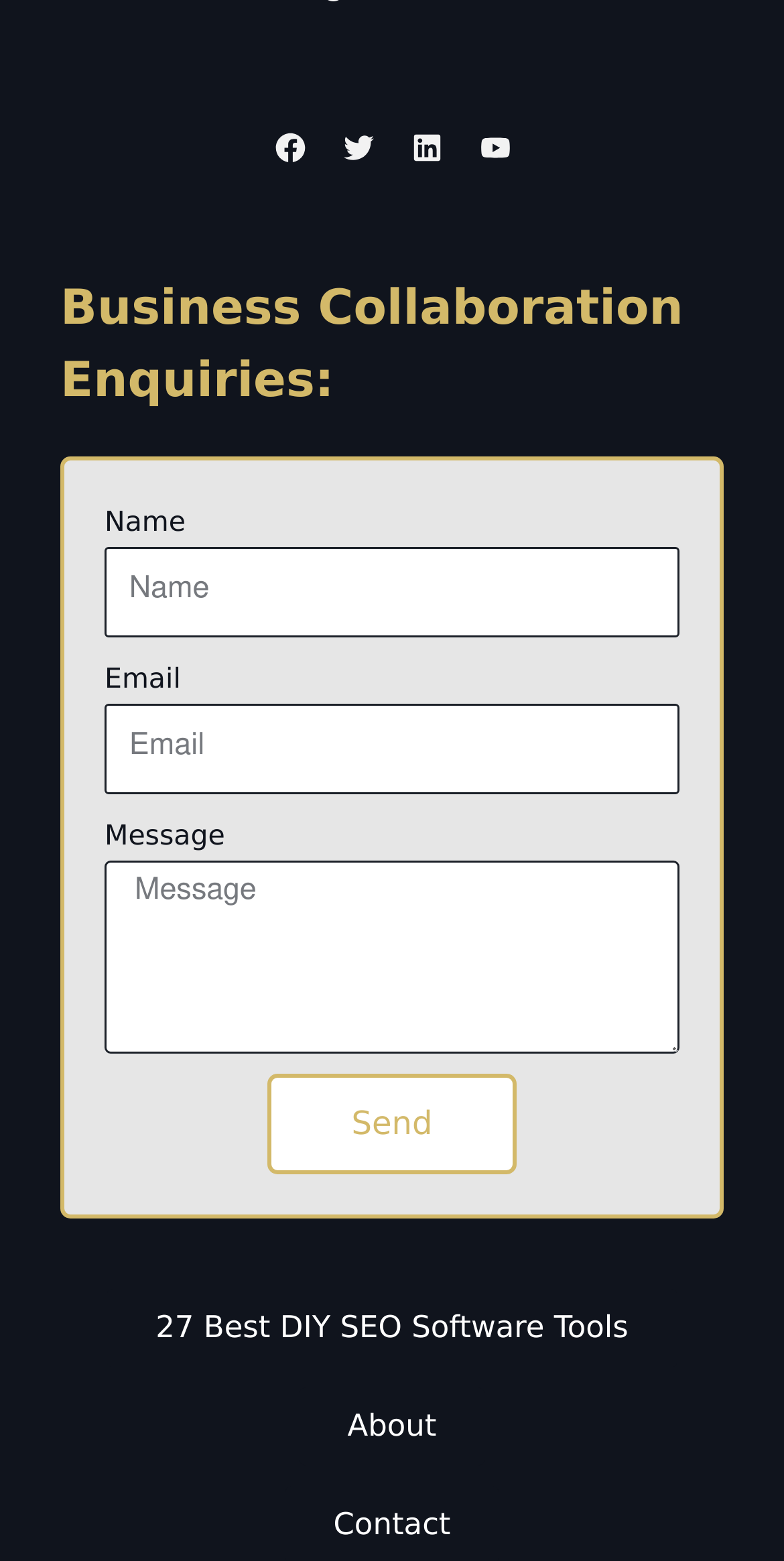Can you find the bounding box coordinates for the element that needs to be clicked to execute this instruction: "Read about 27 Best DIY SEO Software Tools"? The coordinates should be given as four float numbers between 0 and 1, i.e., [left, top, right, bottom].

[0.137, 0.826, 0.863, 0.876]